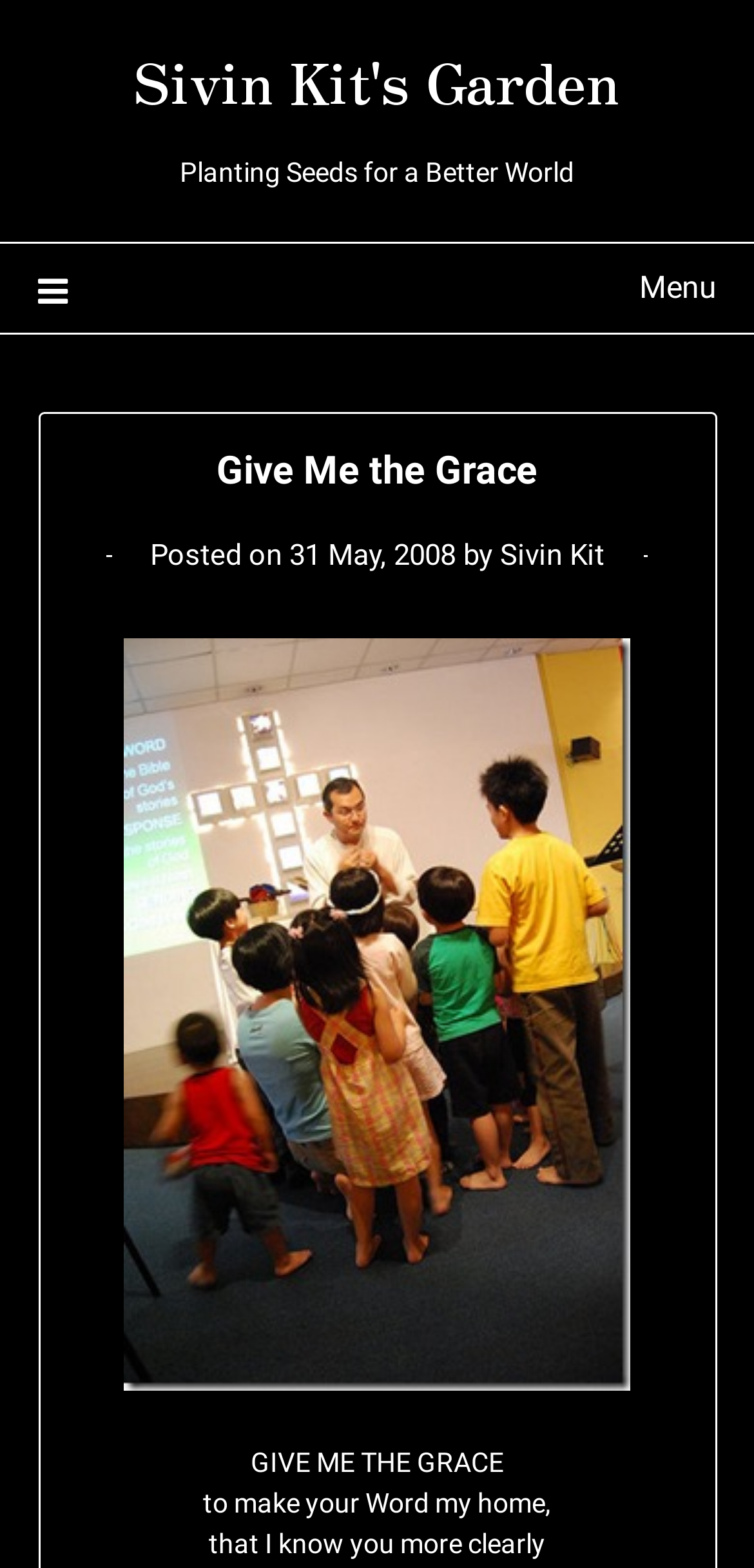Determine the bounding box for the HTML element described here: "Sivin Kit". The coordinates should be given as [left, top, right, bottom] with each number being a float between 0 and 1.

[0.663, 0.342, 0.801, 0.365]